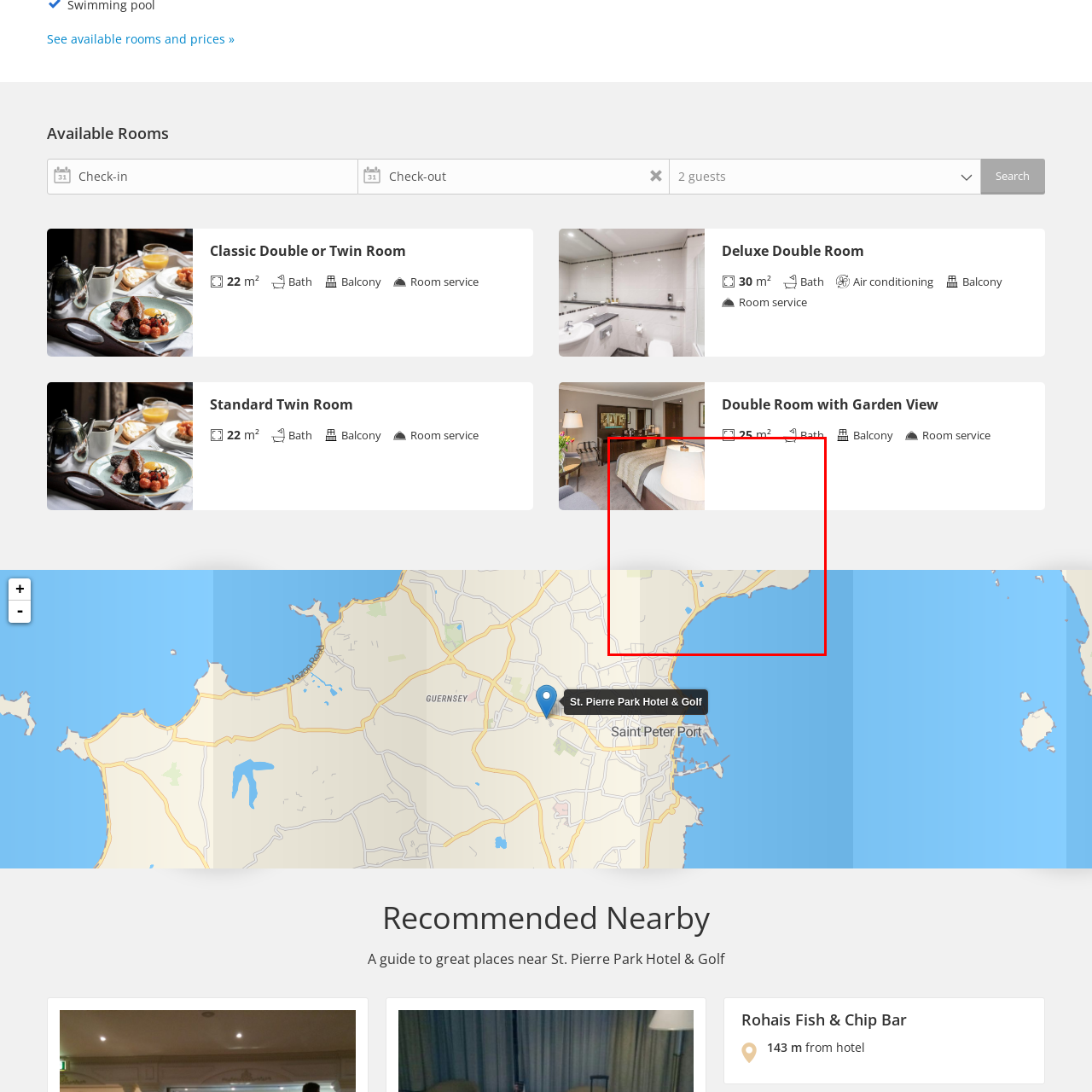What is the purpose of the map snippet?
Analyze the image within the red frame and provide a concise answer using only one word or a short phrase.

Show hotel's proximity to local attractions